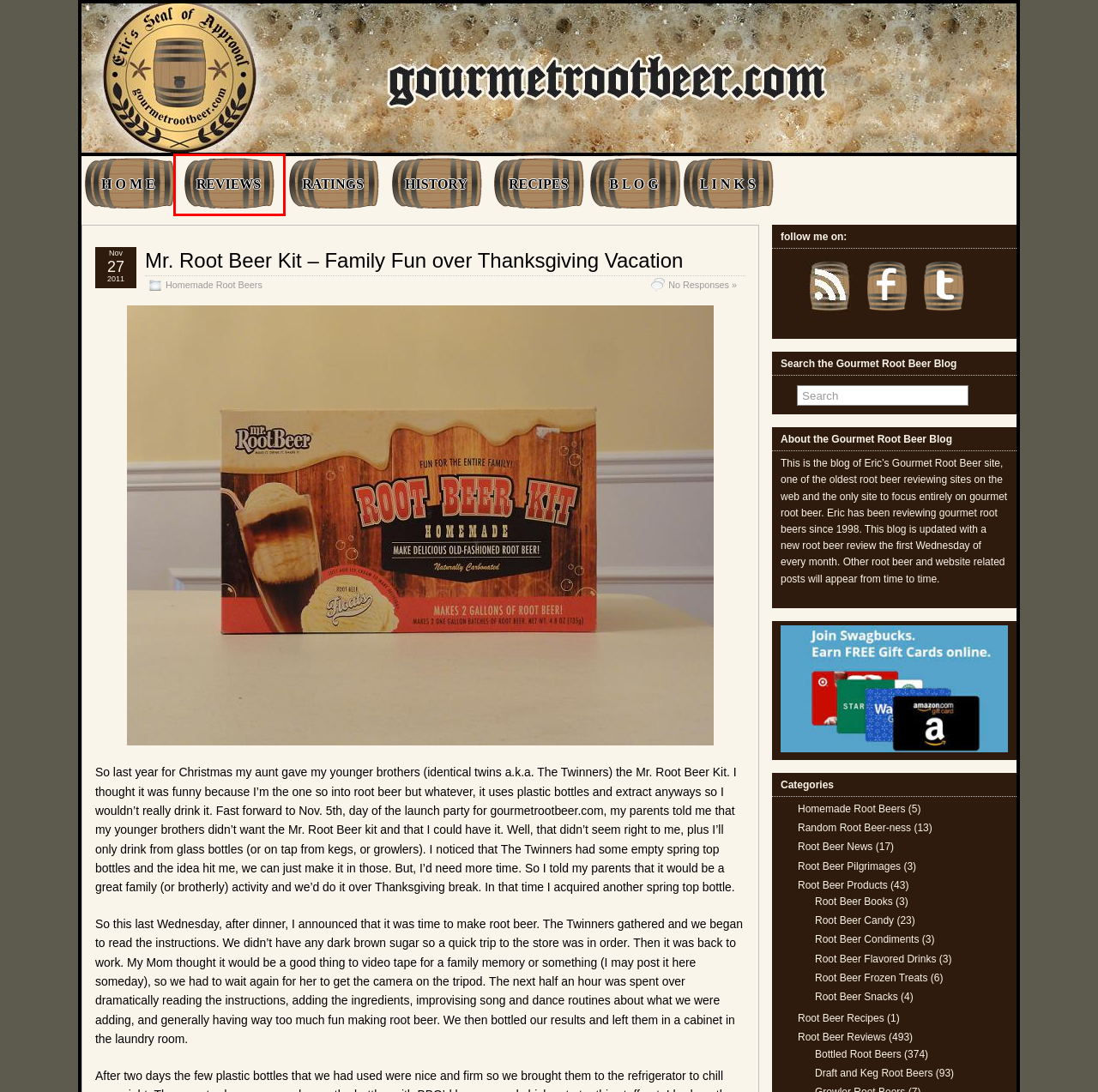Analyze the screenshot of a webpage that features a red rectangle bounding box. Pick the webpage description that best matches the new webpage you would see after clicking on the element within the red bounding box. Here are the candidates:
A. Eric's Gourmet Root Beer Site | Links
B. Eric's Gourmet Root Beer Site | Reviews
C. Root Beer Pilgrimages – Eric’s Gourmet Root Beer Blog
D. Root Beer Snacks – Eric’s Gourmet Root Beer Blog
E. Eric's Gourmet Root Beer Site | History
F. Root Beer Products – Eric’s Gourmet Root Beer Blog
G. Mr. Root Beer Kit – Family Fun over Thanksgiving Vacation – Eric’s Gourmet Root Beer Blog
H. Bottled Root Beers – Eric’s Gourmet Root Beer Blog

B